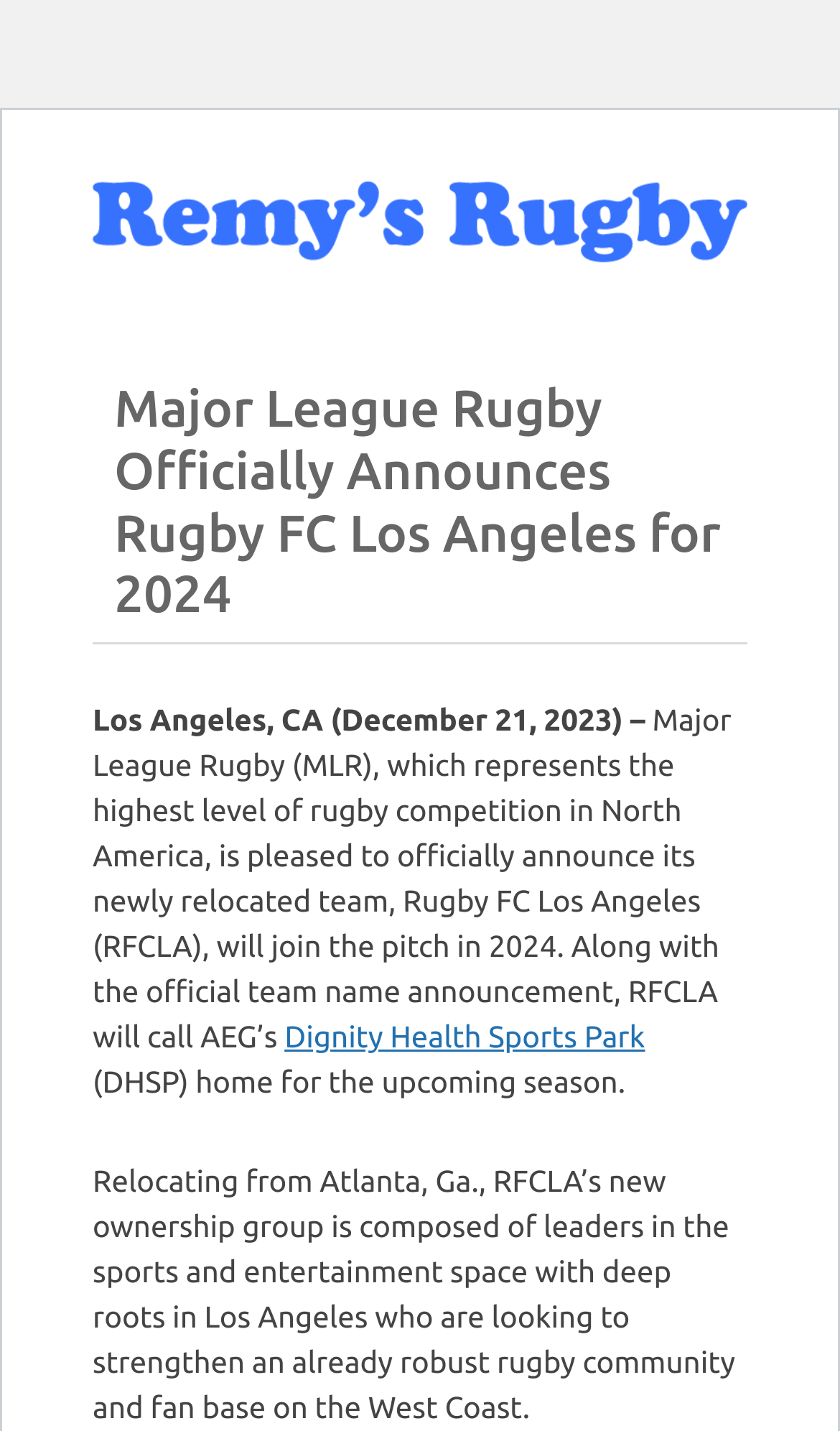Answer the following inquiry with a single word or phrase:
What is the current location of the Rugby FC Los Angeles ownership group?

Los Angeles